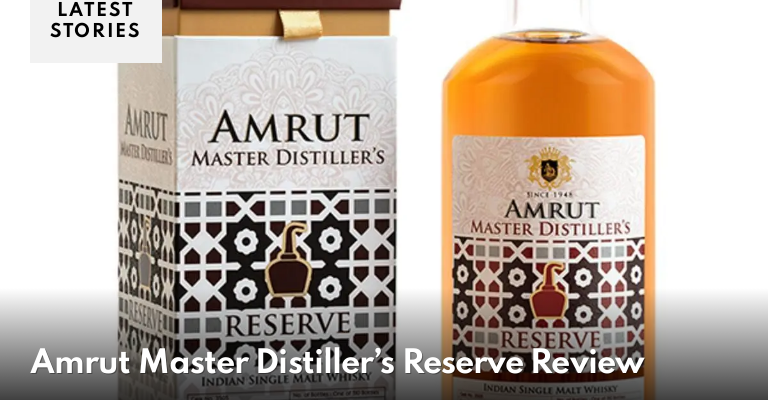Describe the image thoroughly.

The image prominently features the packaging and bottle of the "Amrut Master Distiller's Reserve," an Indian single malt whisky. The elegant design of the box showcases intricate patterns in muted colors, emblematic of the craftsmanship associated with traditional Indian artistry, while the bottle reveals a smooth amber liquid that invites exploration of its rich flavors. Accompanying the visual elements is the review title "Amrut Master Distiller's Reserve Review," highlighting the focus on this distinguished product. This review aims to delve into the nuances of the whisky, exploring its heritage, flavor profile, and the distillation techniques that contribute to its prestige in the world of spirits.